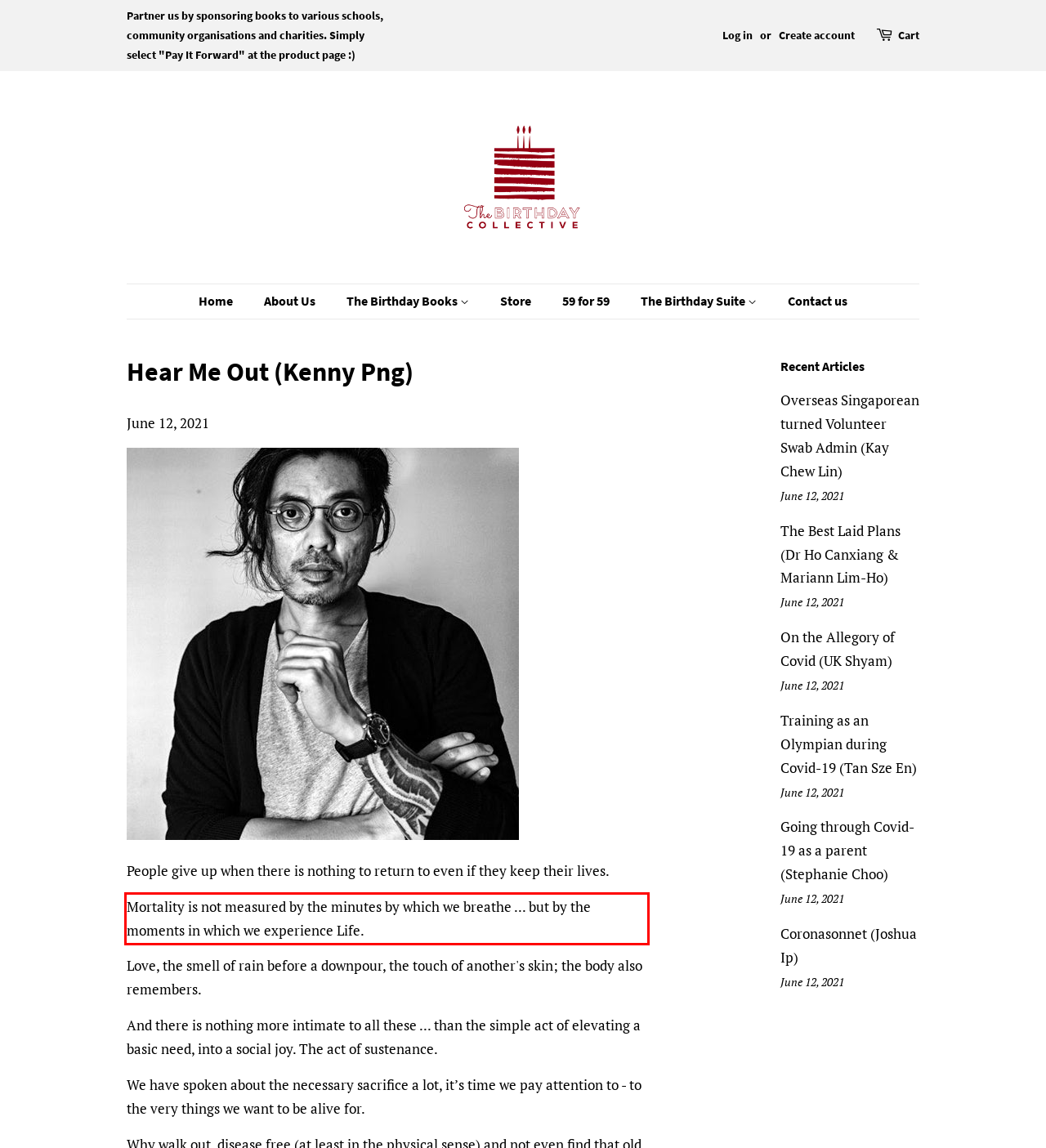You are looking at a screenshot of a webpage with a red rectangle bounding box. Use OCR to identify and extract the text content found inside this red bounding box.

Mortality is not measured by the minutes by which we breathe ... but by the moments in which we experience Life.